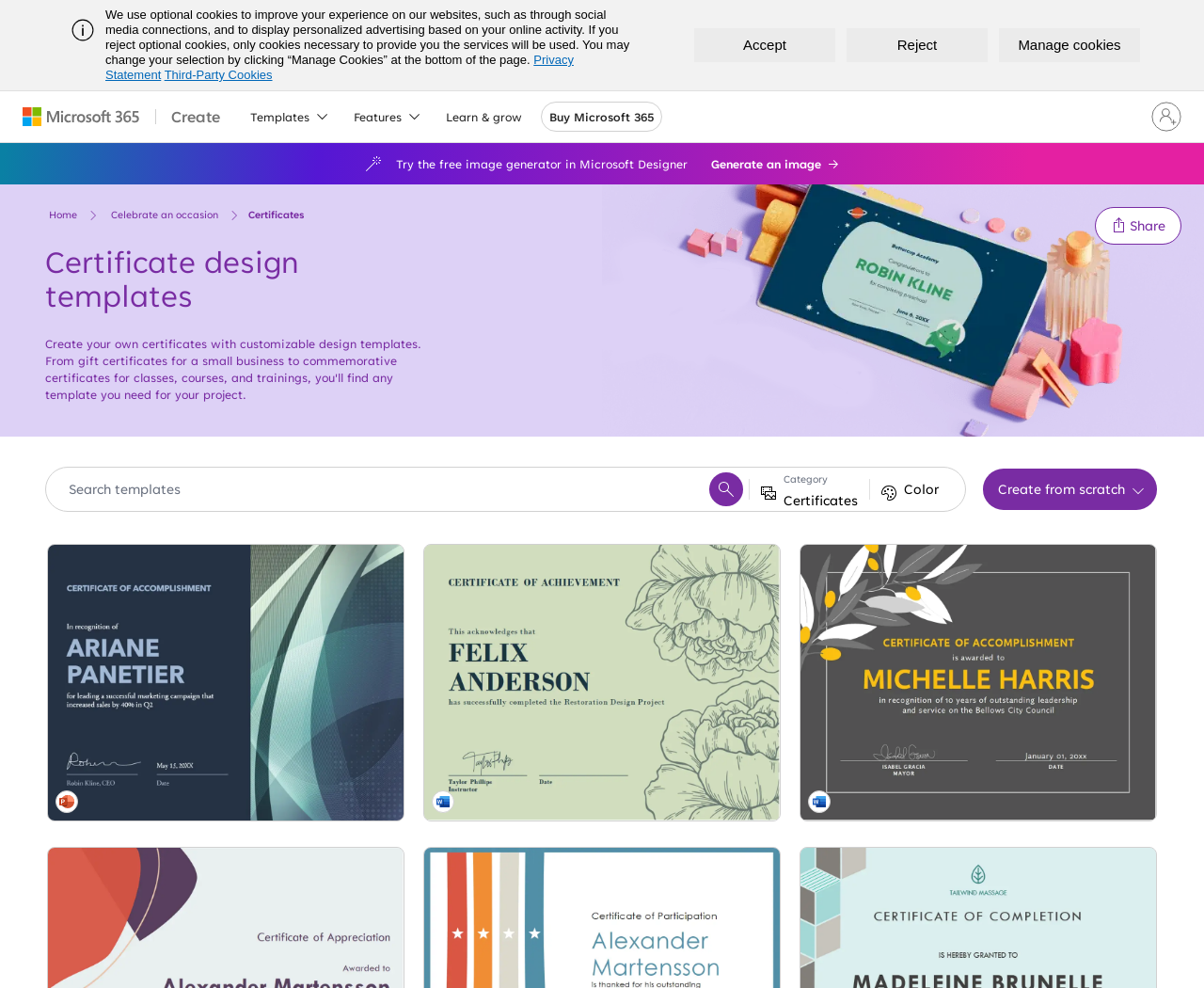Provide the bounding box coordinates of the section that needs to be clicked to accomplish the following instruction: "Generate an image."

[0.578, 0.154, 0.708, 0.177]